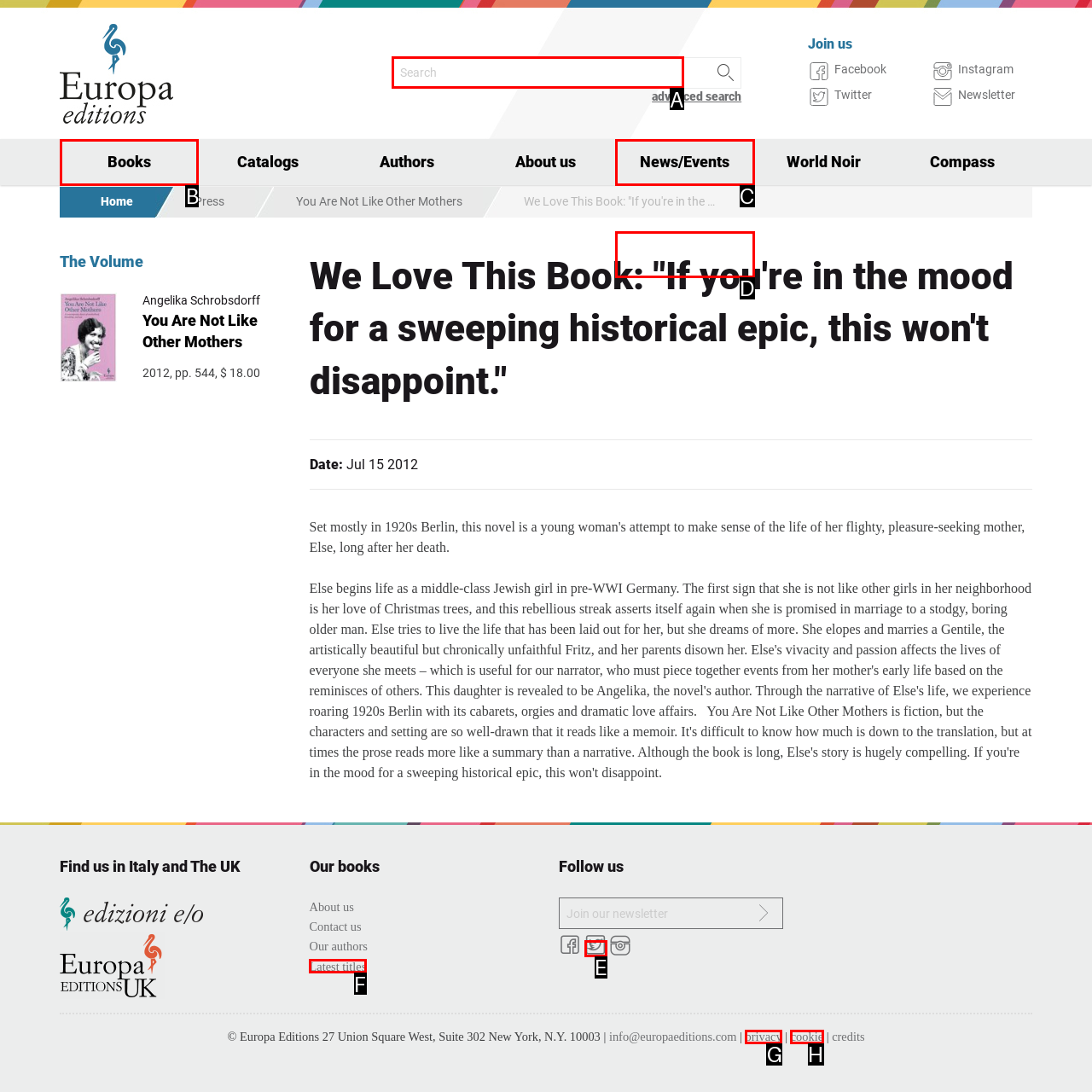Choose the HTML element you need to click to achieve the following task: Search for a book
Respond with the letter of the selected option from the given choices directly.

A